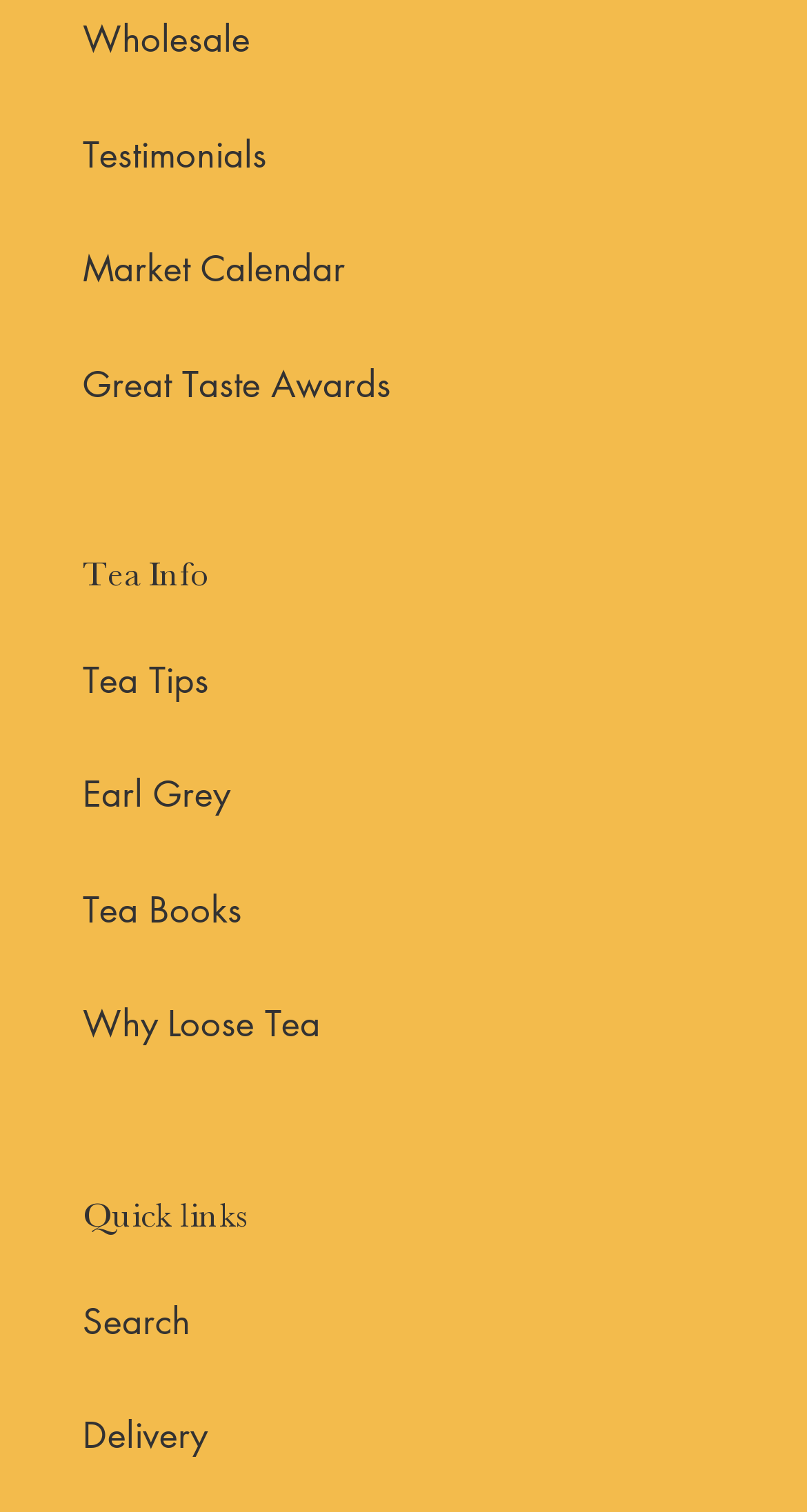Kindly determine the bounding box coordinates of the area that needs to be clicked to fulfill this instruction: "Check the market calendar".

[0.103, 0.161, 0.428, 0.193]